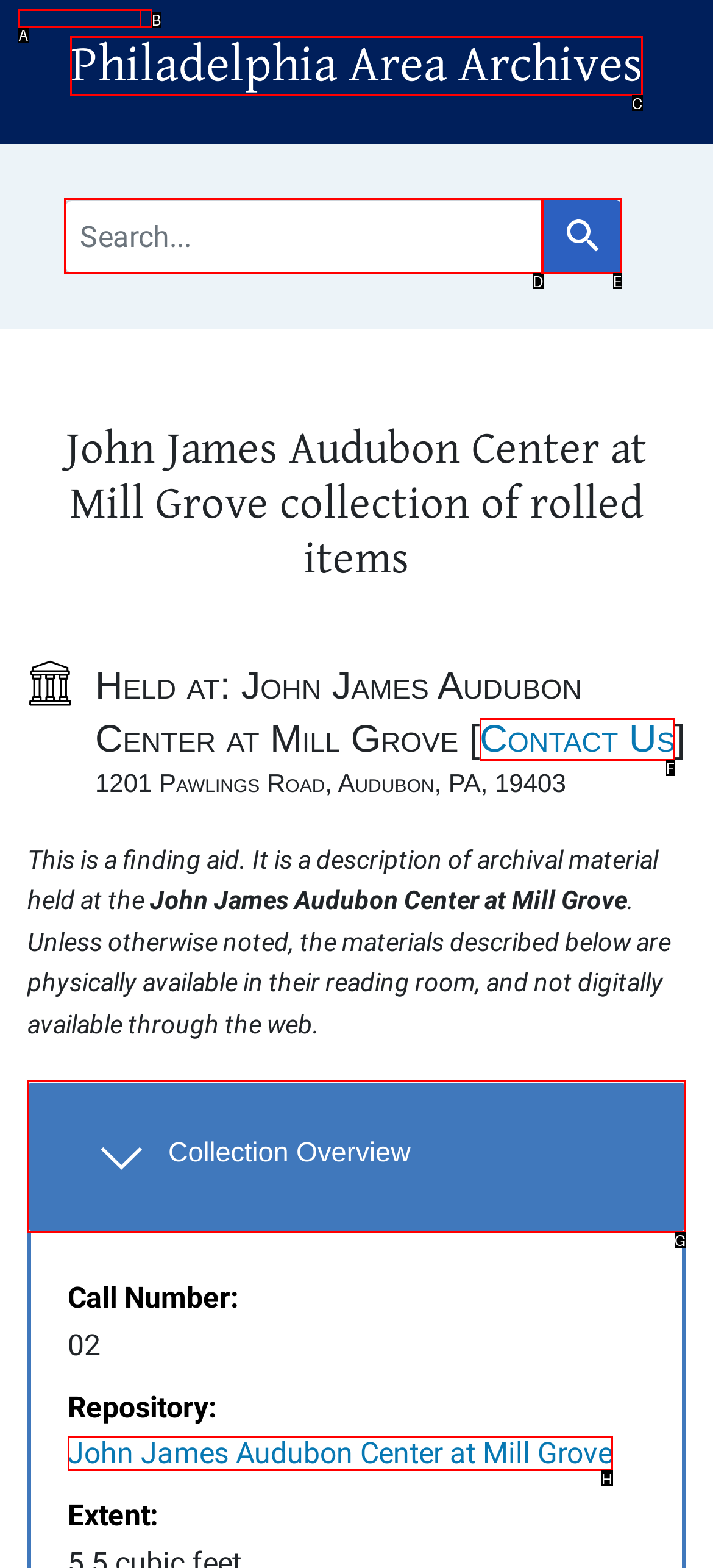Identify the HTML element I need to click to complete this task: Go to Philadelphia Area Archives Provide the option's letter from the available choices.

C